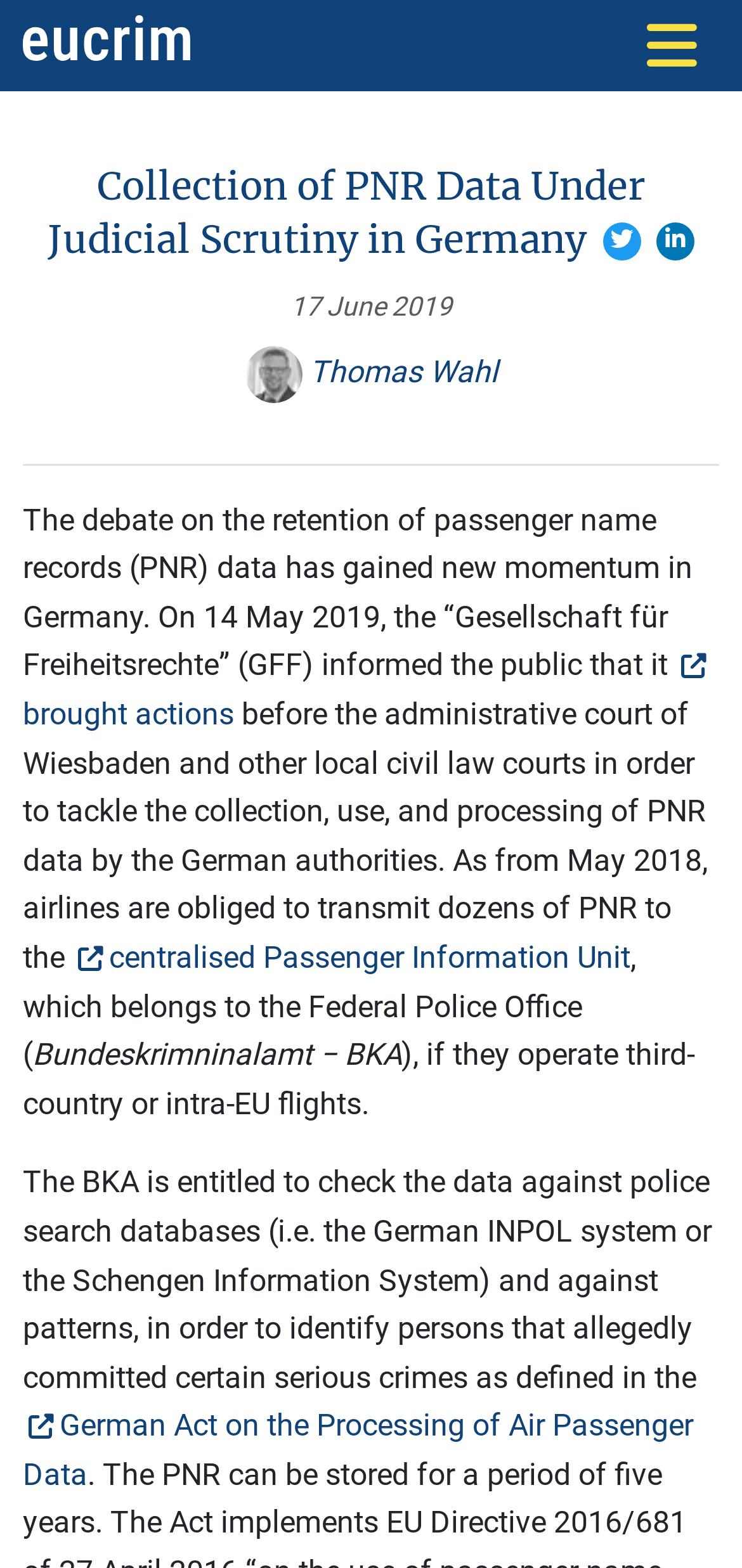Based on the provided description, "title="Share on LinkedIn"", find the bounding box of the corresponding UI element in the screenshot.

[0.885, 0.142, 0.936, 0.167]